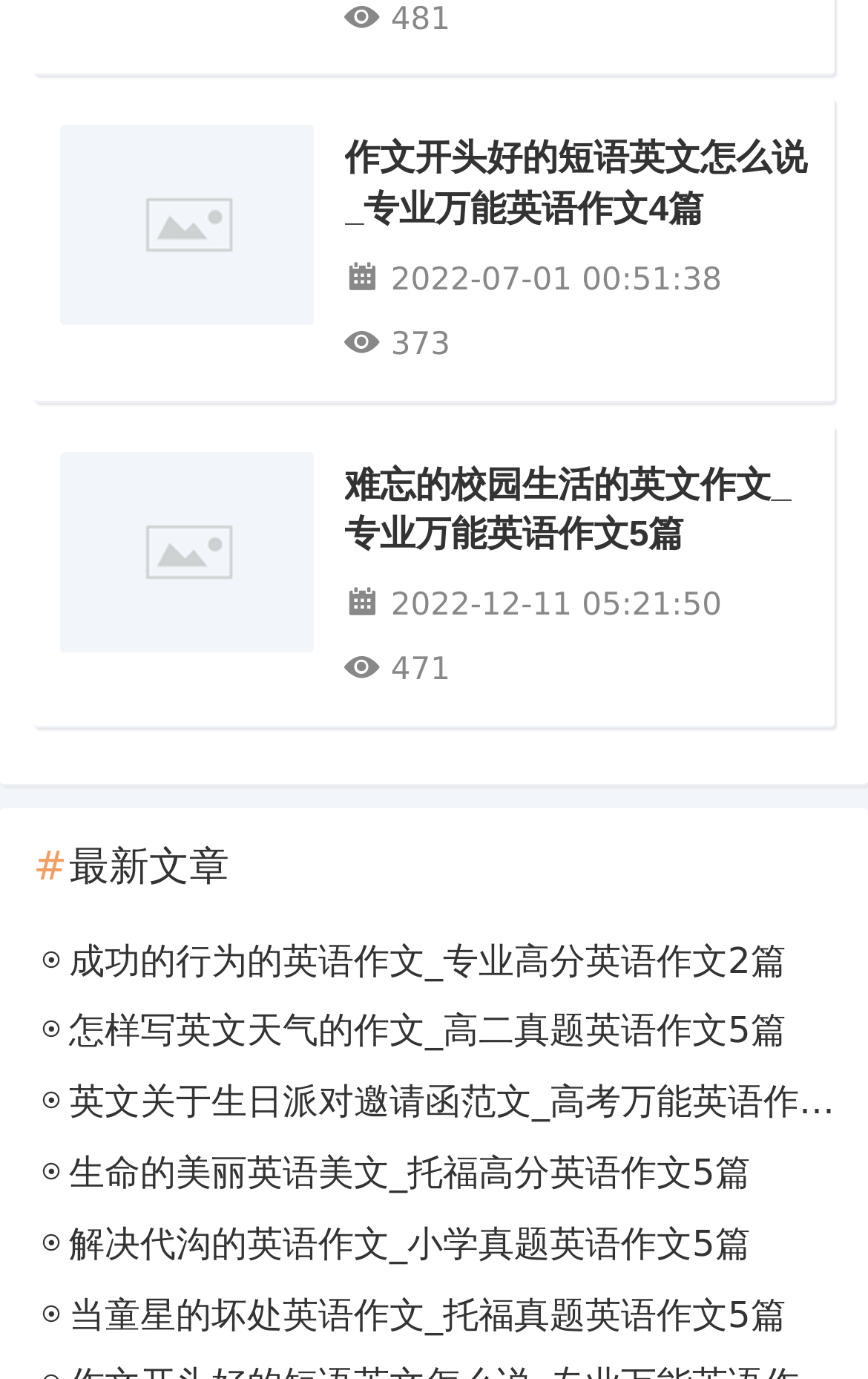Please specify the bounding box coordinates of the area that should be clicked to accomplish the following instruction: "view the article about good English phrases for essay openings". The coordinates should consist of four float numbers between 0 and 1, i.e., [left, top, right, bottom].

[0.068, 0.091, 0.362, 0.251]